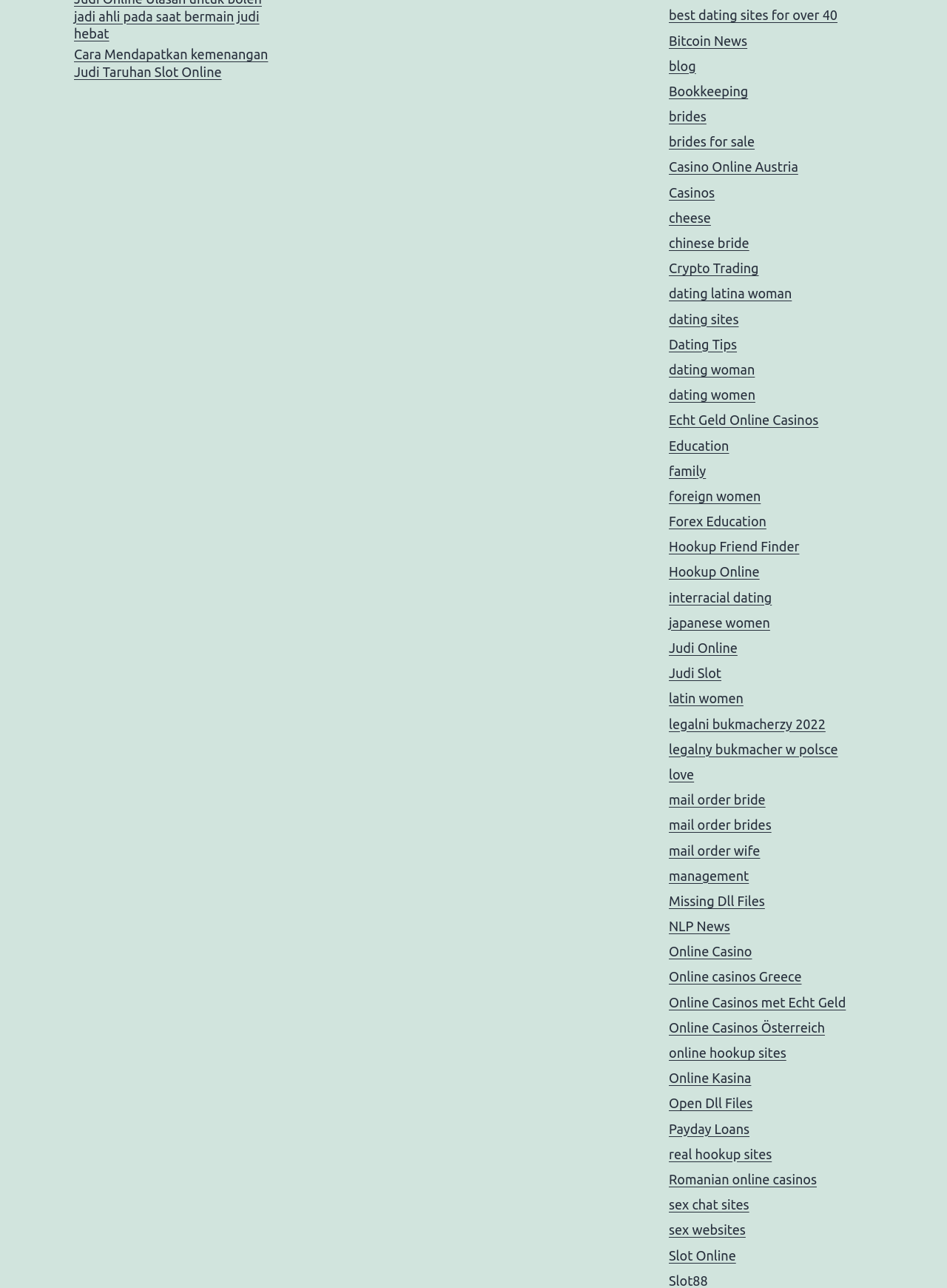Locate the UI element described by name="et_pb_signup_firstname" placeholder="First Name" and provide its bounding box coordinates. Use the format (top-left x, top-left y, bottom-right x, bottom-right y) with all values as floating point numbers between 0 and 1.

None